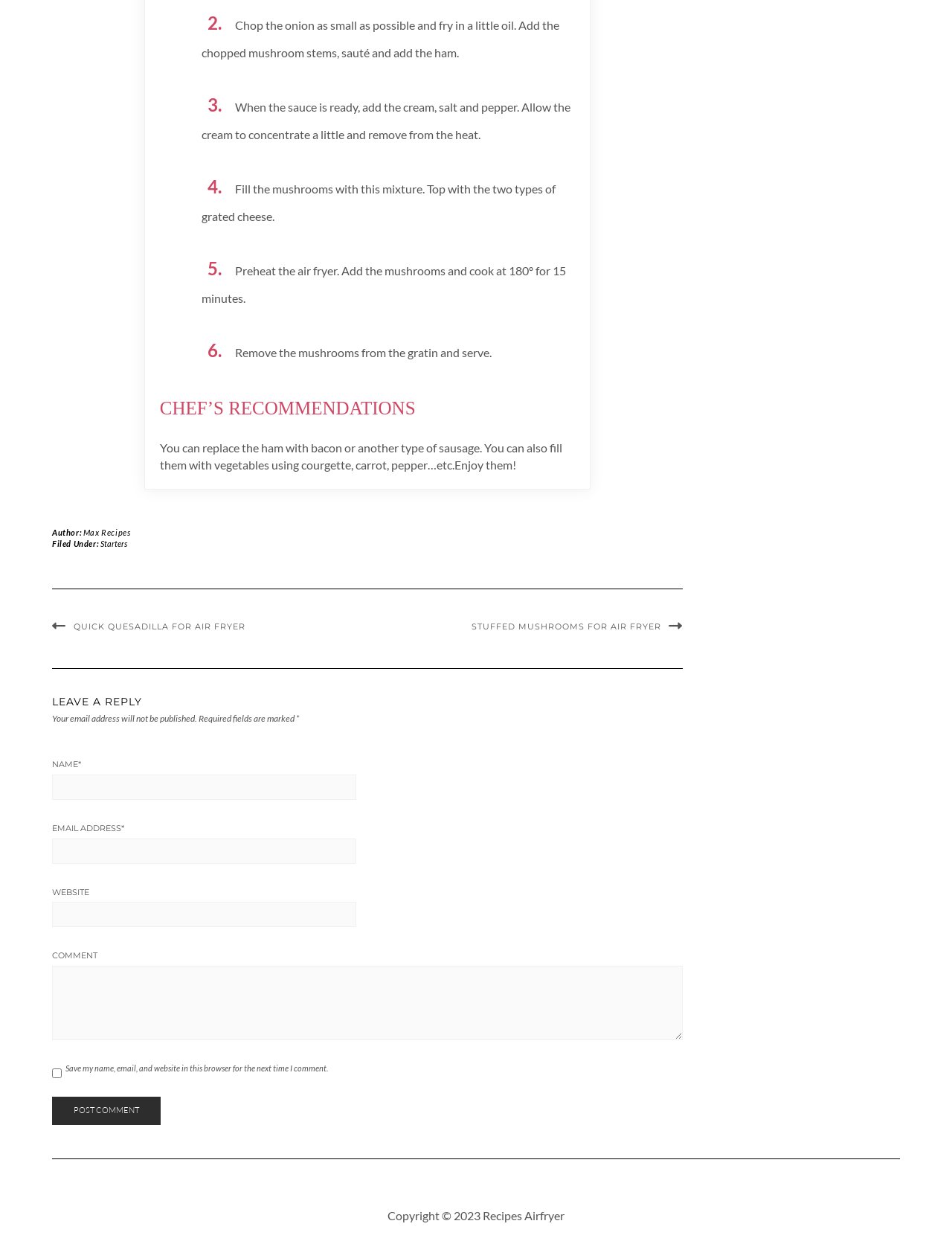What can be used as an alternative to ham?
Based on the screenshot, provide your answer in one word or phrase.

Bacon or sausage